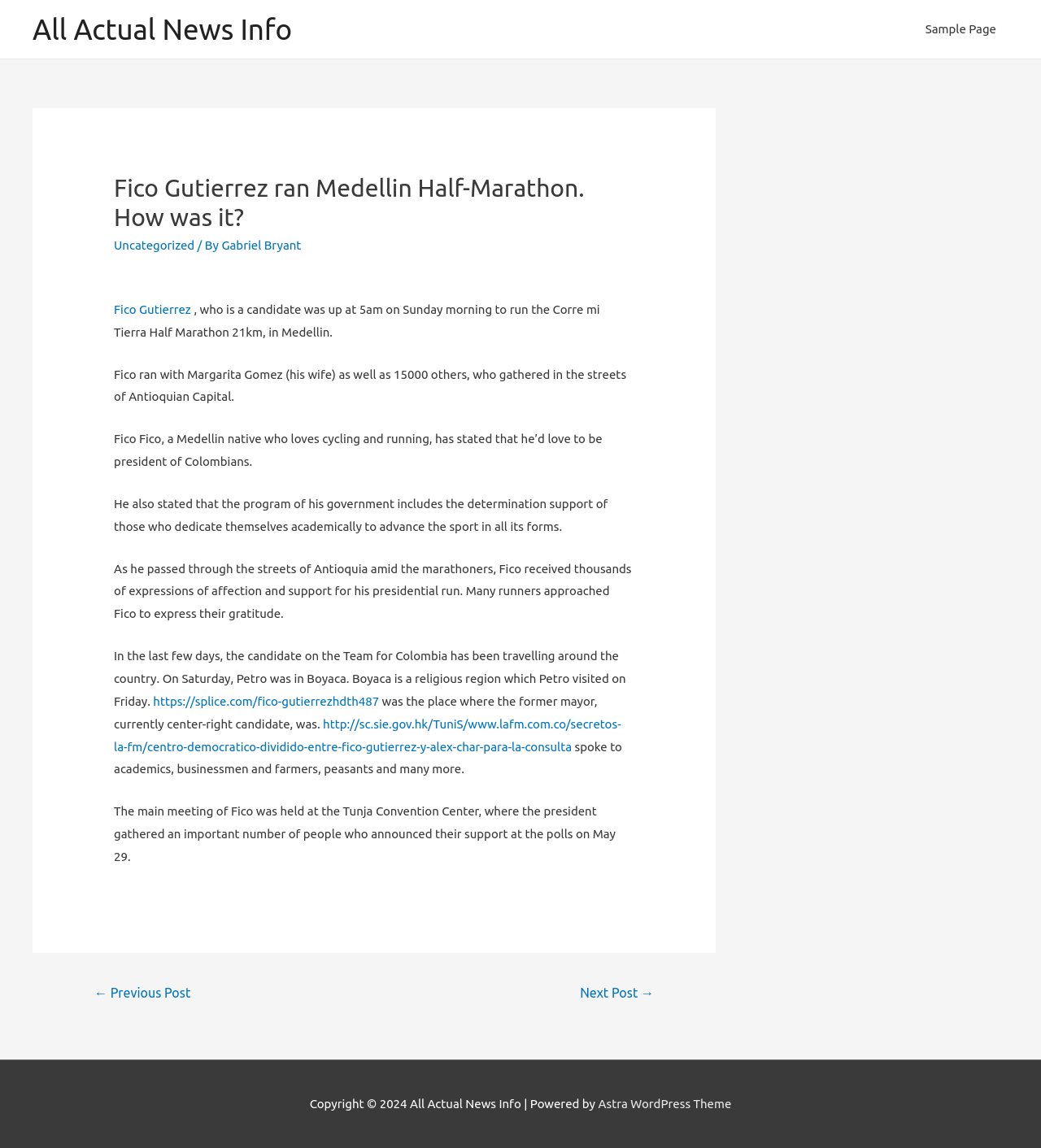Summarize the webpage comprehensively, mentioning all visible components.

The webpage is about Fico Gutierrez, a candidate who participated in the Corre mi Tierra Half Marathon 21km in Medellin. At the top of the page, there is a navigation menu with a link to "Sample Page" and a link to "All Actual News Info". Below the navigation menu, there is a main section that contains an article about Fico Gutierrez's experience in the marathon.

The article starts with a heading that reads "Fico Gutierrez ran Medellin Half-Marathon. How was it?" followed by a link to "Uncategorized" and a text that says "By Gabriel Bryant". Below the heading, there is a paragraph of text that describes Fico Gutierrez's experience in the marathon, including the fact that he ran with his wife Margarita Gomez and 15,000 others.

The article continues with several paragraphs of text that describe Fico Gutierrez's passion for cycling and running, his desire to be the president of Colombia, and his government's program to support athletes. The text also mentions that Fico Gutierrez received thousands of expressions of affection and support for his presidential run during the marathon.

There are several links embedded in the article, including a link to a video of Fico Gutierrez and links to other news articles. At the bottom of the page, there is a navigation menu with links to previous and next posts, and a footer section that contains copyright information and a link to the Astra WordPress Theme.

Overall, the webpage is a news article about Fico Gutierrez's experience in the Corre mi Tierra Half Marathon 21km and his presidential campaign.